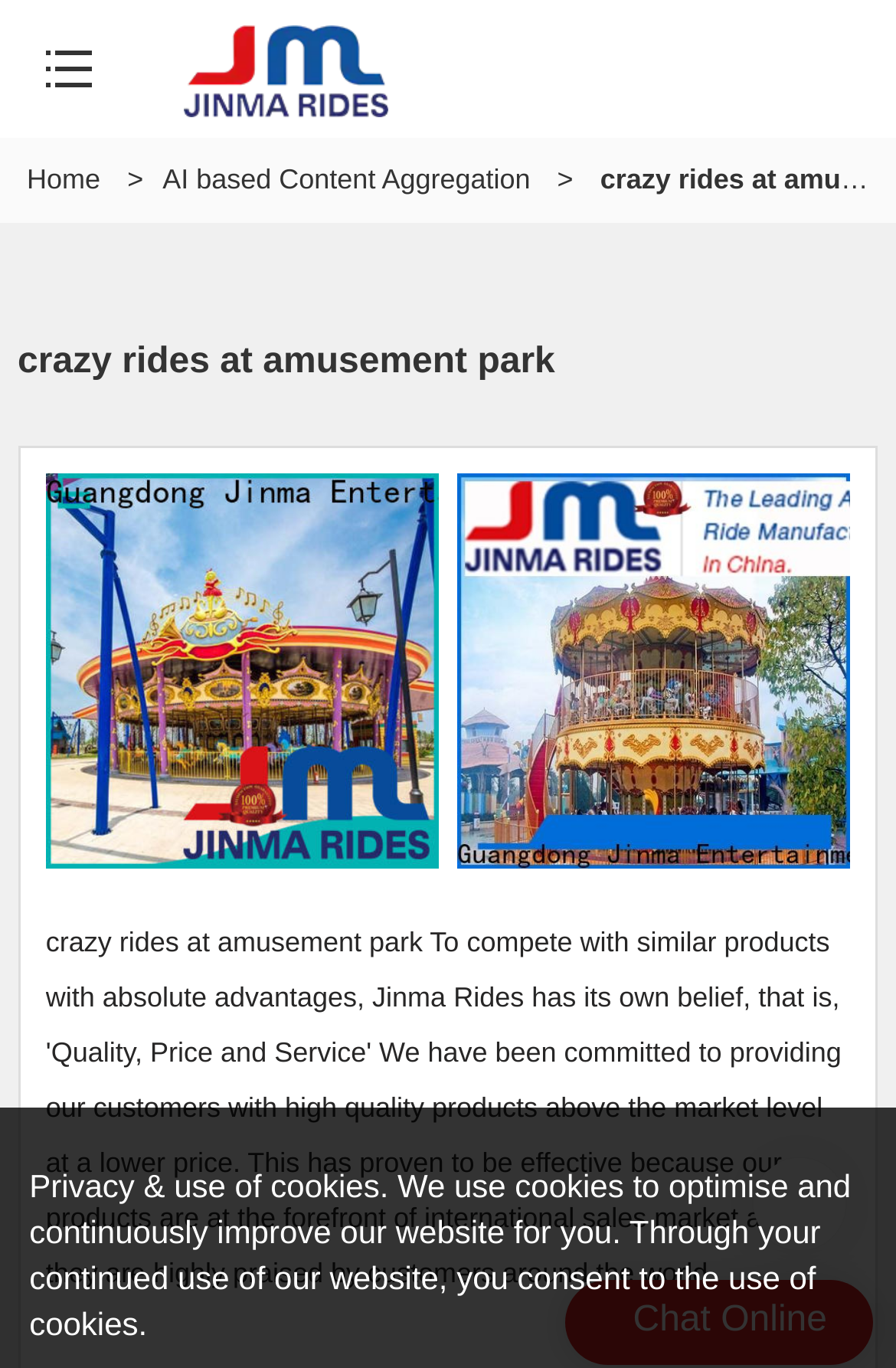Please answer the following question using a single word or phrase: What is the name of the amusement park ride supplier?

Jinma Carnival Rides